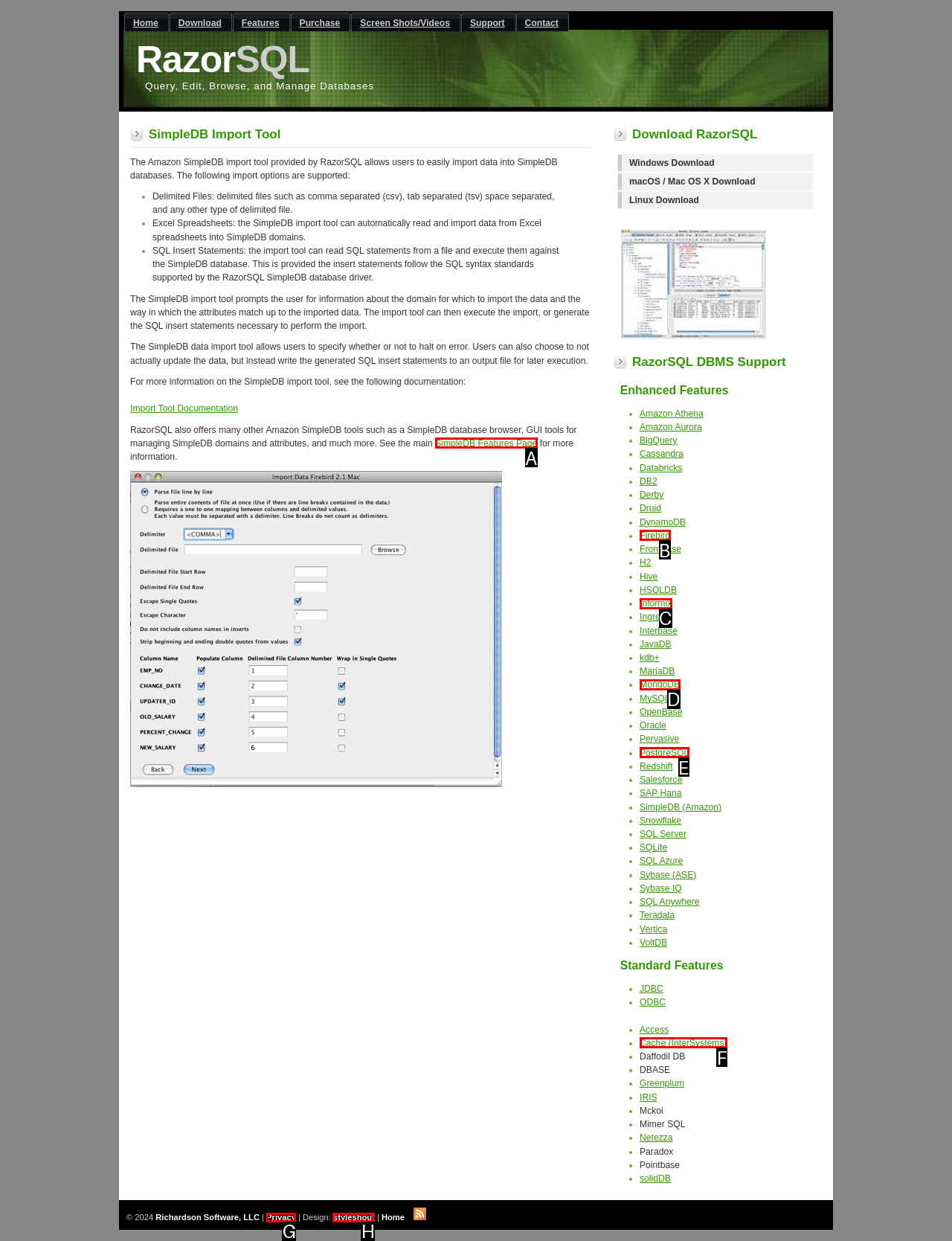Determine which HTML element best suits the description: MongoDB. Reply with the letter of the matching option.

D